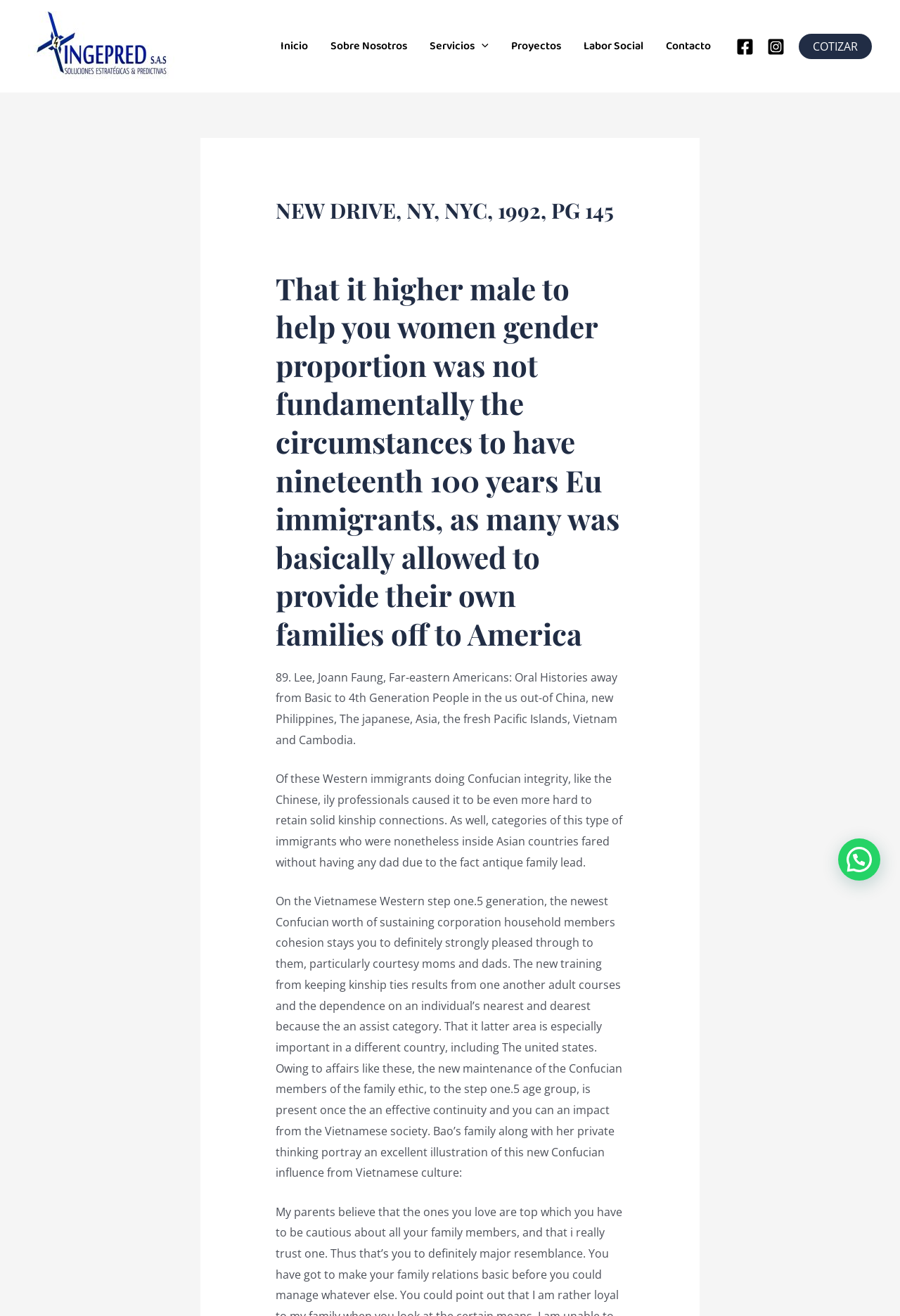What is the name of the company?
Please elaborate on the answer to the question with detailed information.

The name of the company can be found in the top-left corner of the webpage, where it is written as 'New Drive, Ny, Nyc, 1992, pg 145 – Ingepred SAS'. This is also a link that can be clicked to navigate to the company's homepage.